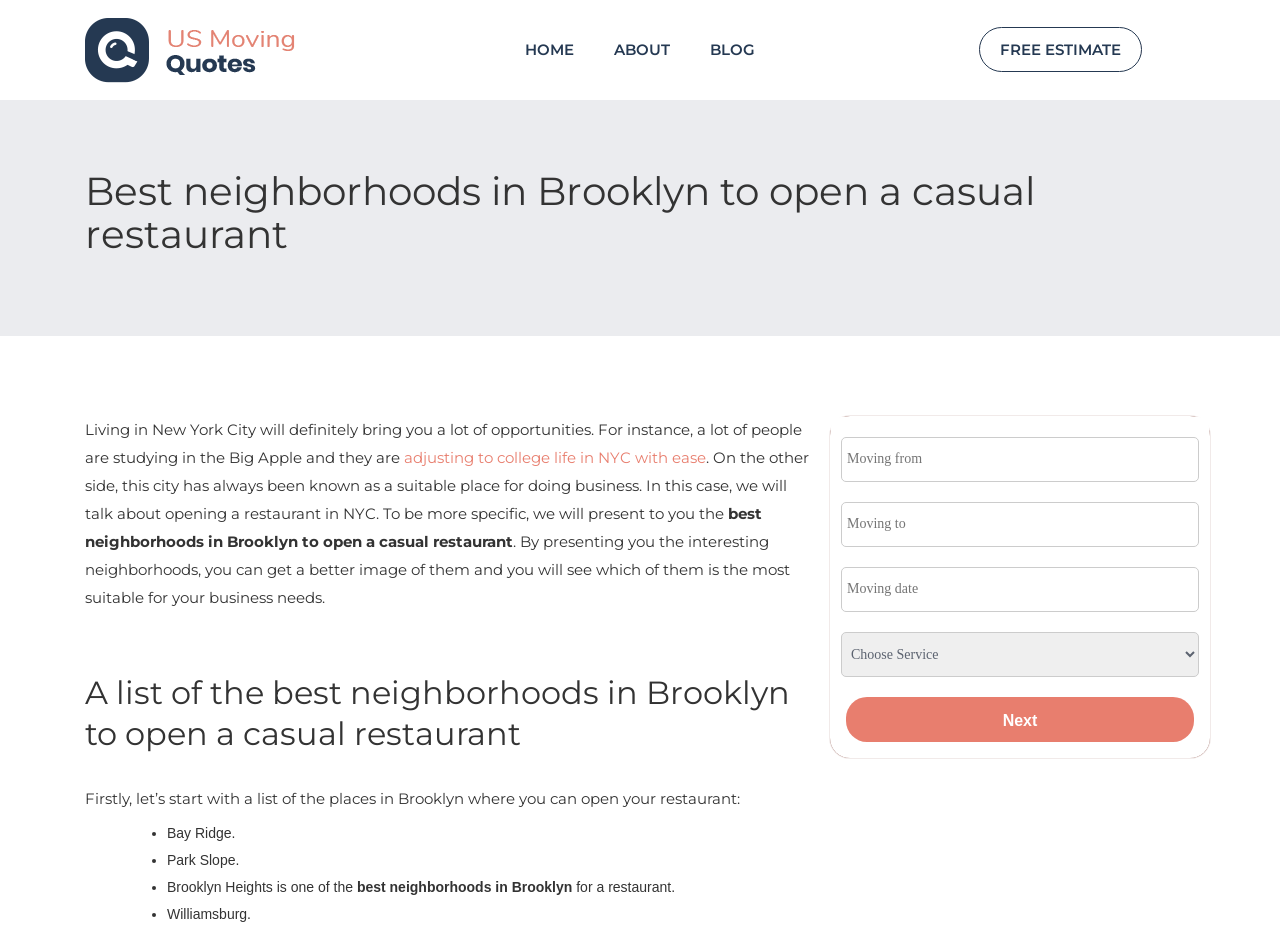Give a succinct answer to this question in a single word or phrase: 
What is the first neighborhood mentioned in the list?

Bay Ridge